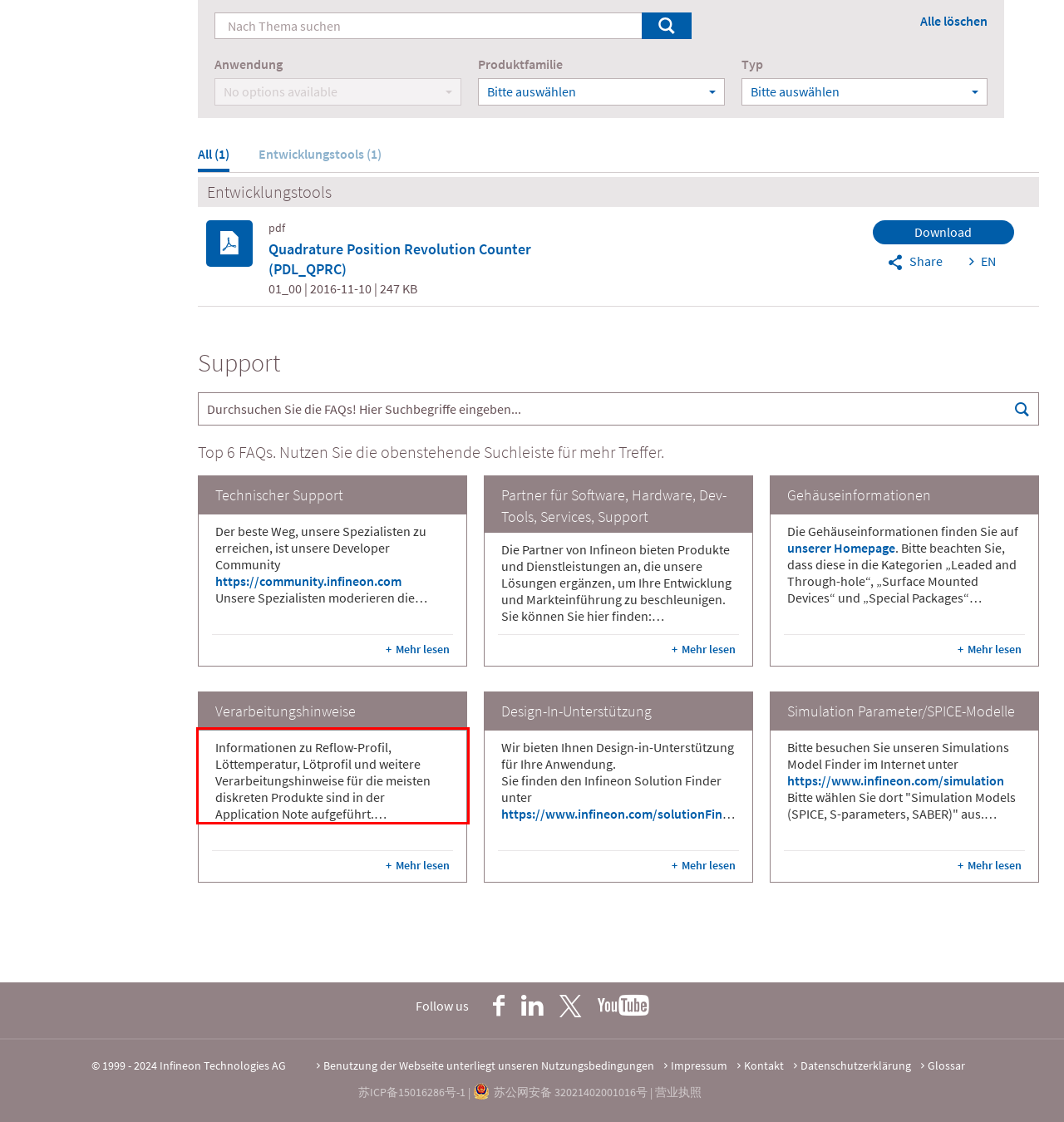Examine the webpage screenshot, find the red bounding box, and extract the text content within this marked area.

Informationen zu Reflow-Profil, Löttemperatur, Lötprofil und weitere Verarbeitungshinweise für die meisten diskreten Produkte sind in der Application Note aufgeführt. Unter https://www.infineon.com/packages finden Sie das Dokument "General Recommendations for Assembly of Infineon Packages" im Abschnitt "Downloads". Information zu TO-Gehäusen finden Sie unter https://www.infineon.com/assembly In Bezug auf den ESD-Schutz erfüllt Infineon vollständig die IEC 61340-5-1.0-5-1.